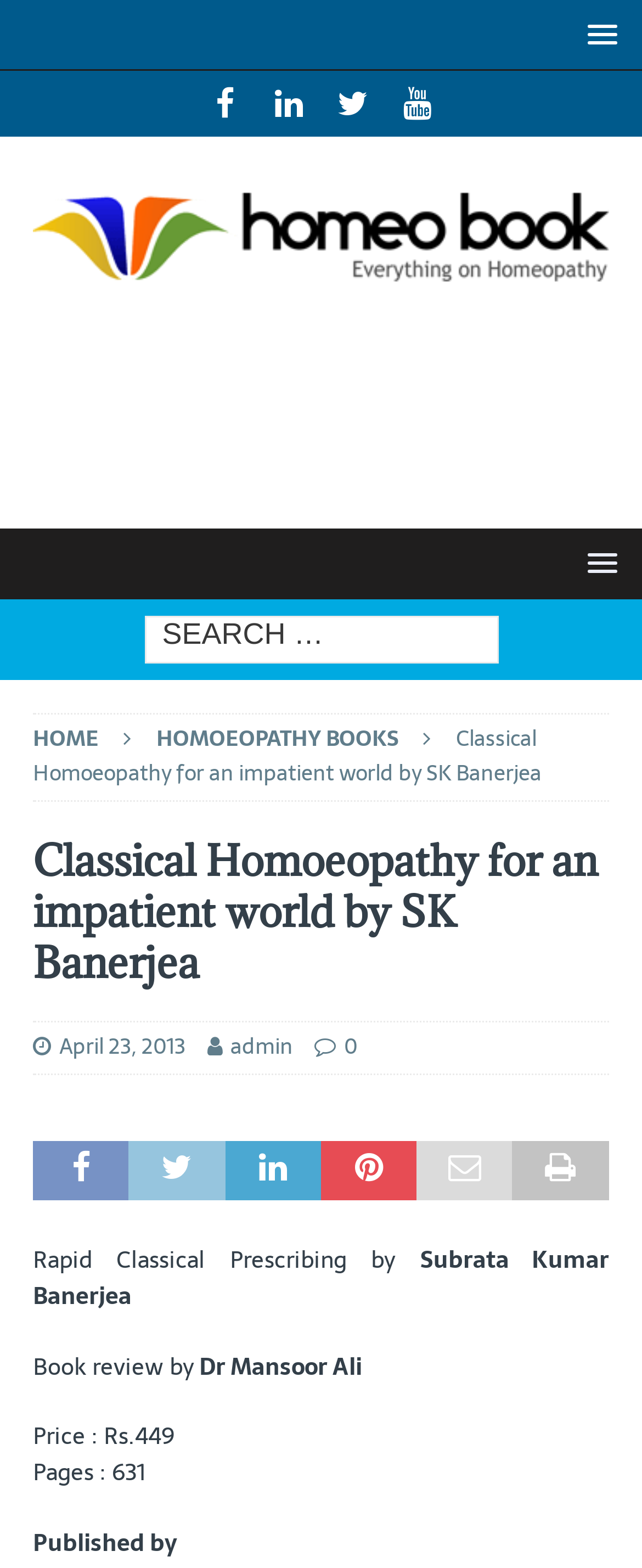Find the bounding box coordinates for the HTML element described in this sentence: "6 June 2023". Provide the coordinates as four float numbers between 0 and 1, in the format [left, top, right, bottom].

None